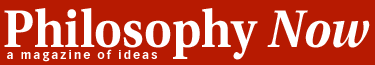Using details from the image, please answer the following question comprehensively:
Is the title 'Philosophy Now' written in bold lettering?

The title 'Philosophy Now' is prominently displayed in bold, white lettering against the vibrant red background, emphasizing the magazine's focus on thought-provoking content.